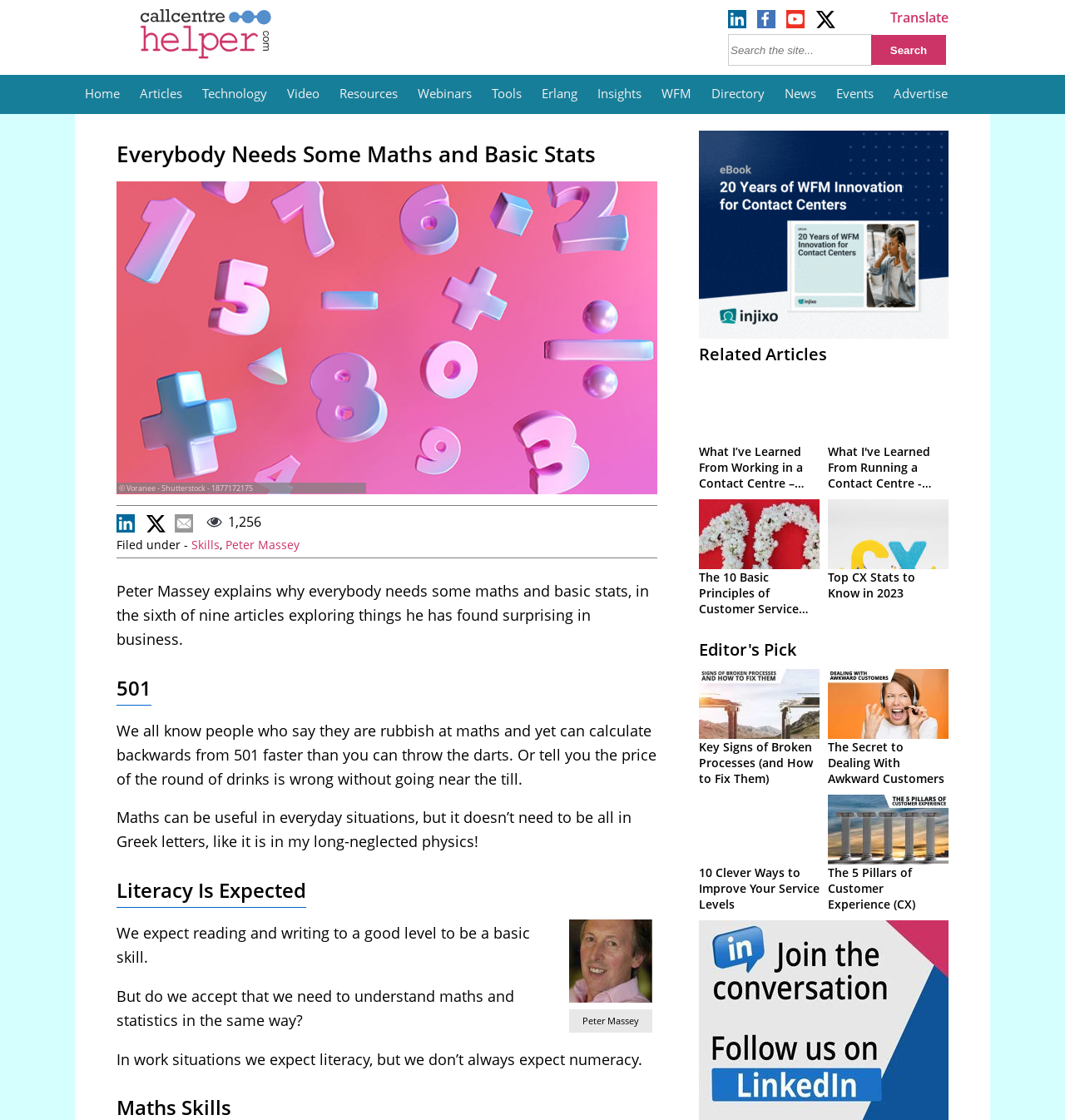Kindly determine the bounding box coordinates of the area that needs to be clicked to fulfill this instruction: "View the 'injixo 20 Years of WFM eBook box'".

[0.656, 0.29, 0.891, 0.306]